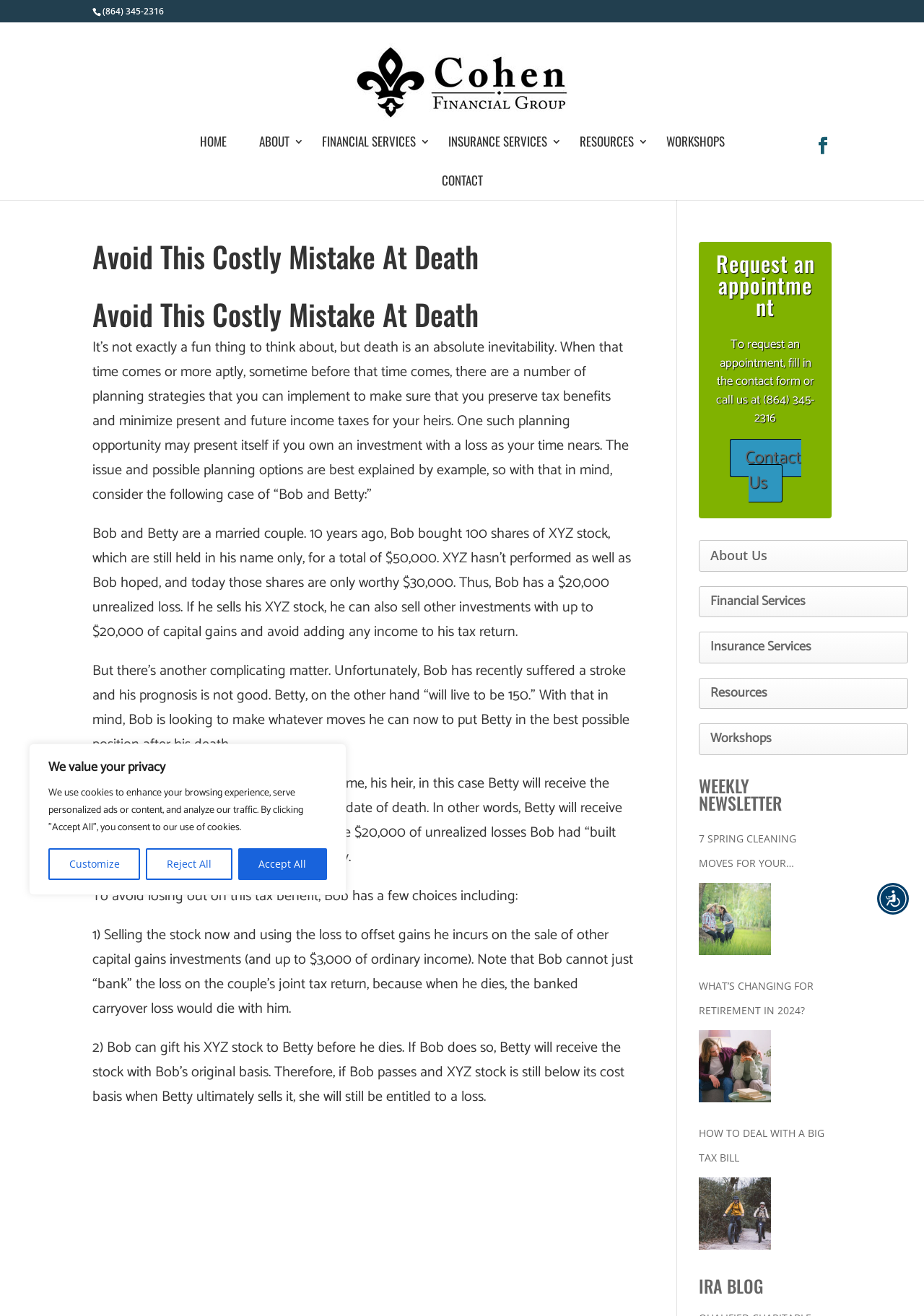Please determine the bounding box coordinates of the element to click in order to execute the following instruction: "Call the phone number". The coordinates should be four float numbers between 0 and 1, specified as [left, top, right, bottom].

[0.111, 0.004, 0.177, 0.013]